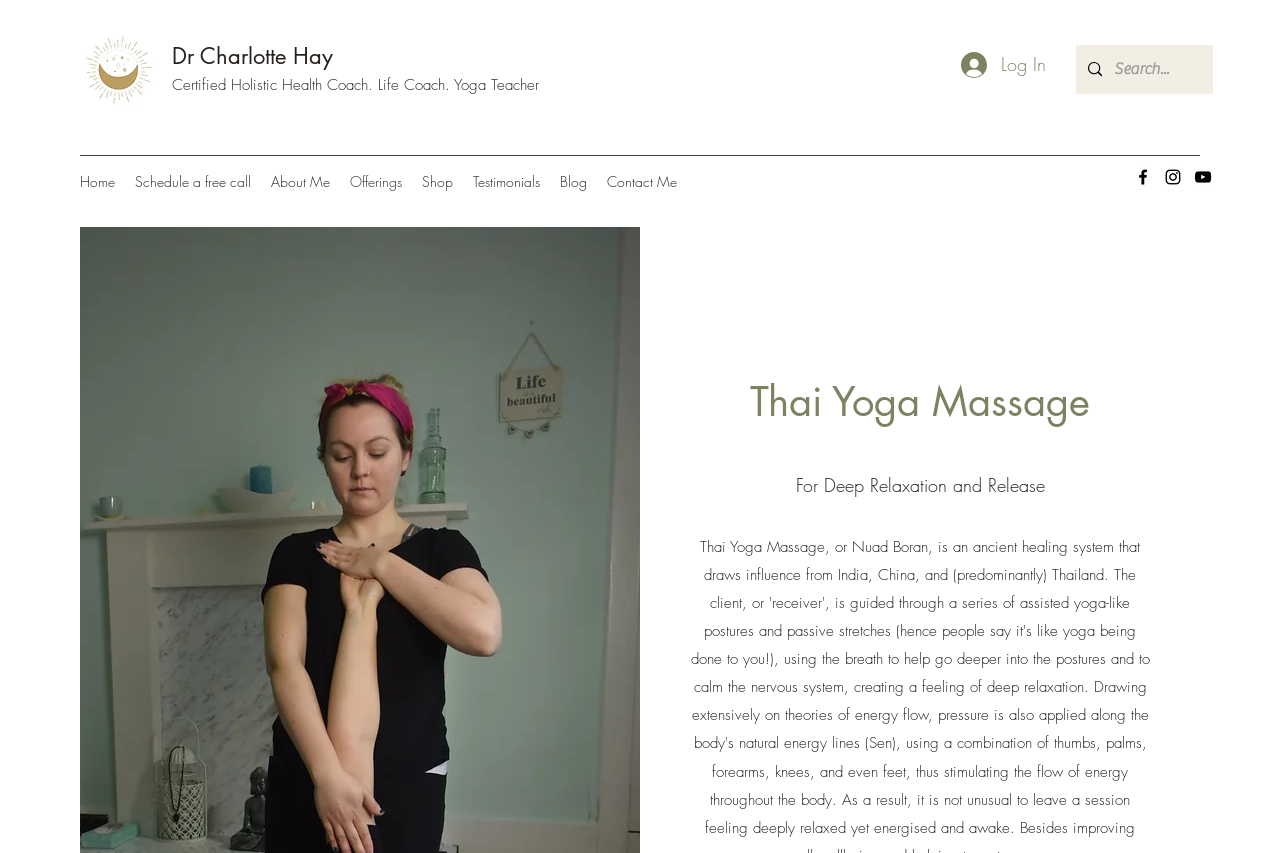How can you contact Dr Charlotte Hay?
Please provide a single word or phrase based on the screenshot.

Schedule a free call or Contact Me